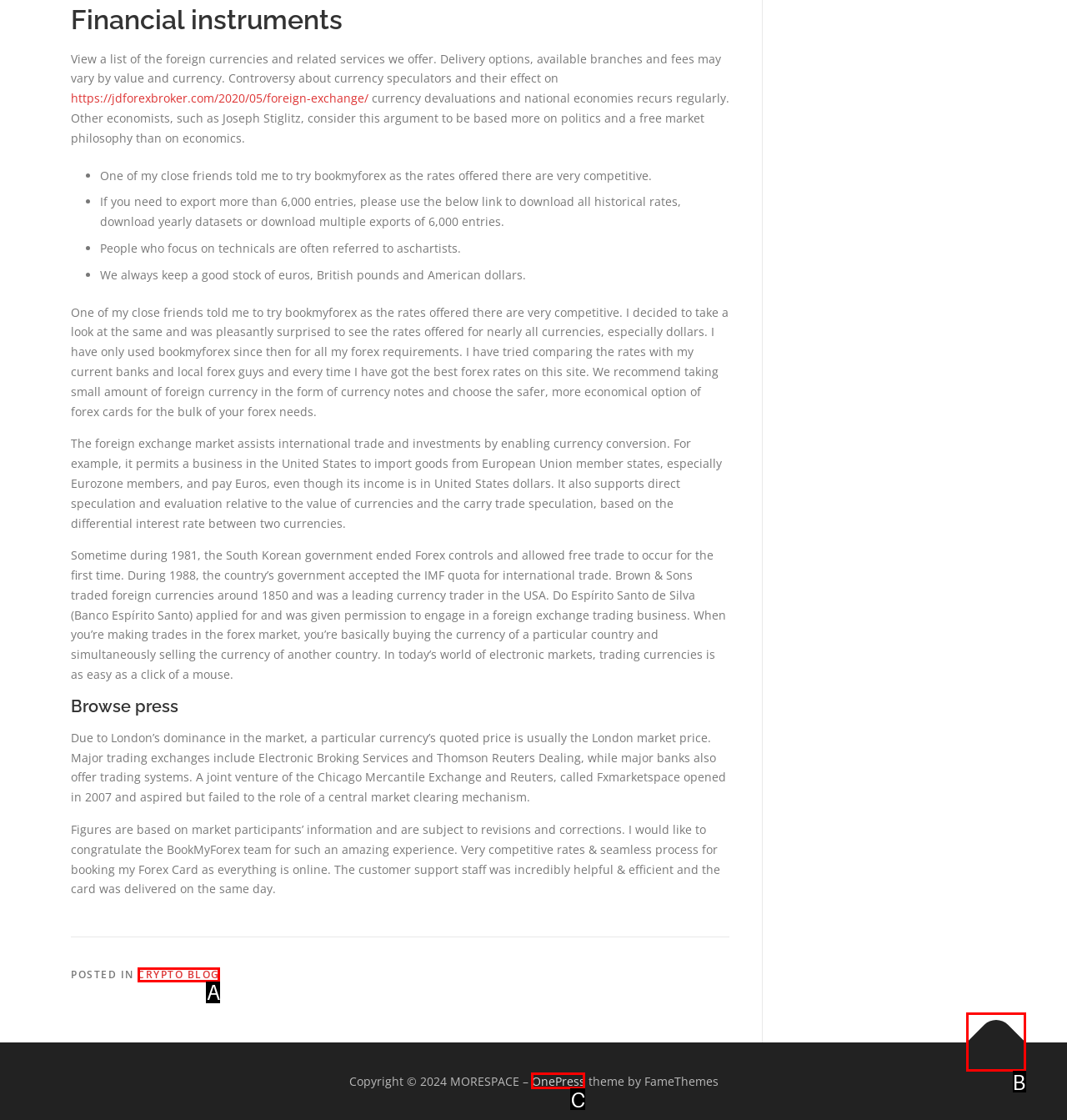Given the description: Exit mobile version, determine the corresponding lettered UI element.
Answer with the letter of the selected option.

None